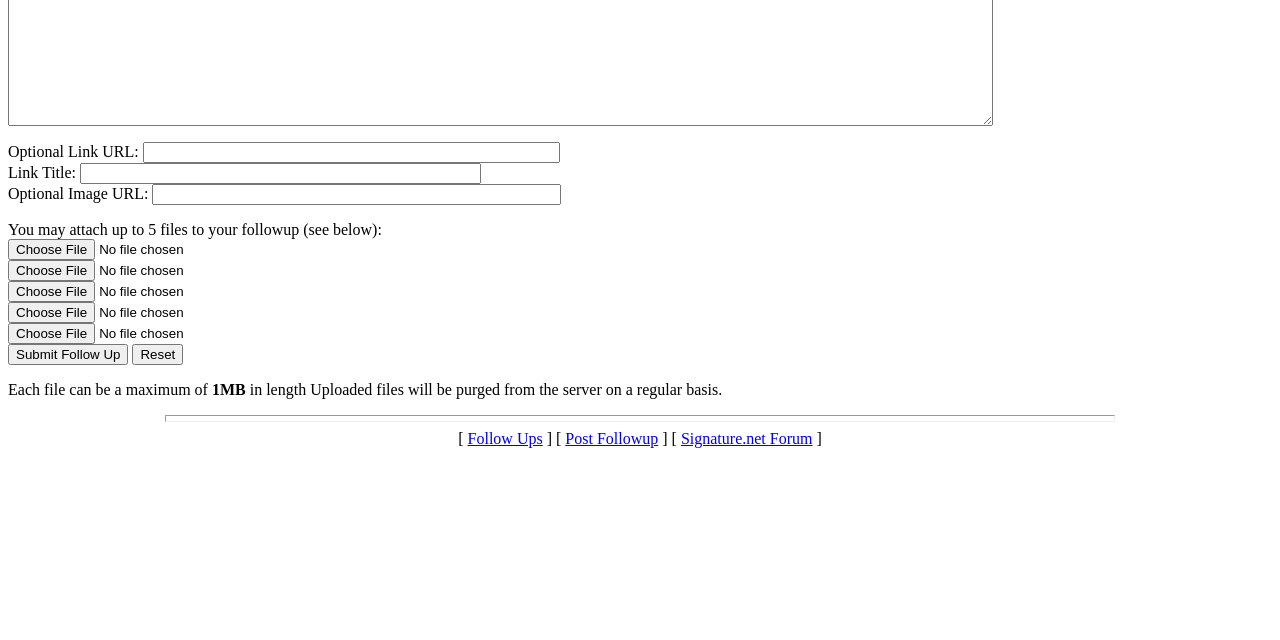Using the description "Follow Ups", predict the bounding box of the relevant HTML element.

[0.365, 0.673, 0.424, 0.699]